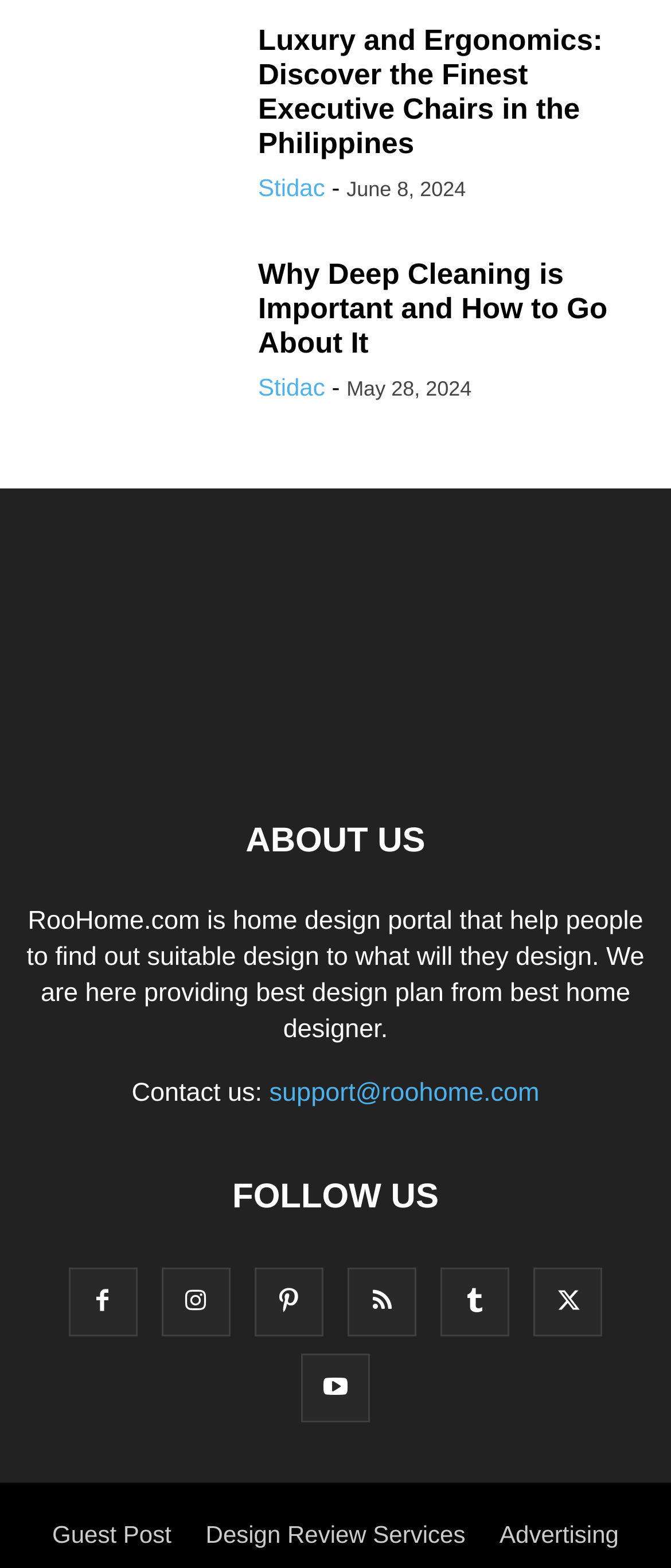Please specify the bounding box coordinates of the area that should be clicked to accomplish the following instruction: "Learn more about design review services". The coordinates should consist of four float numbers between 0 and 1, i.e., [left, top, right, bottom].

[0.306, 0.97, 0.694, 0.988]